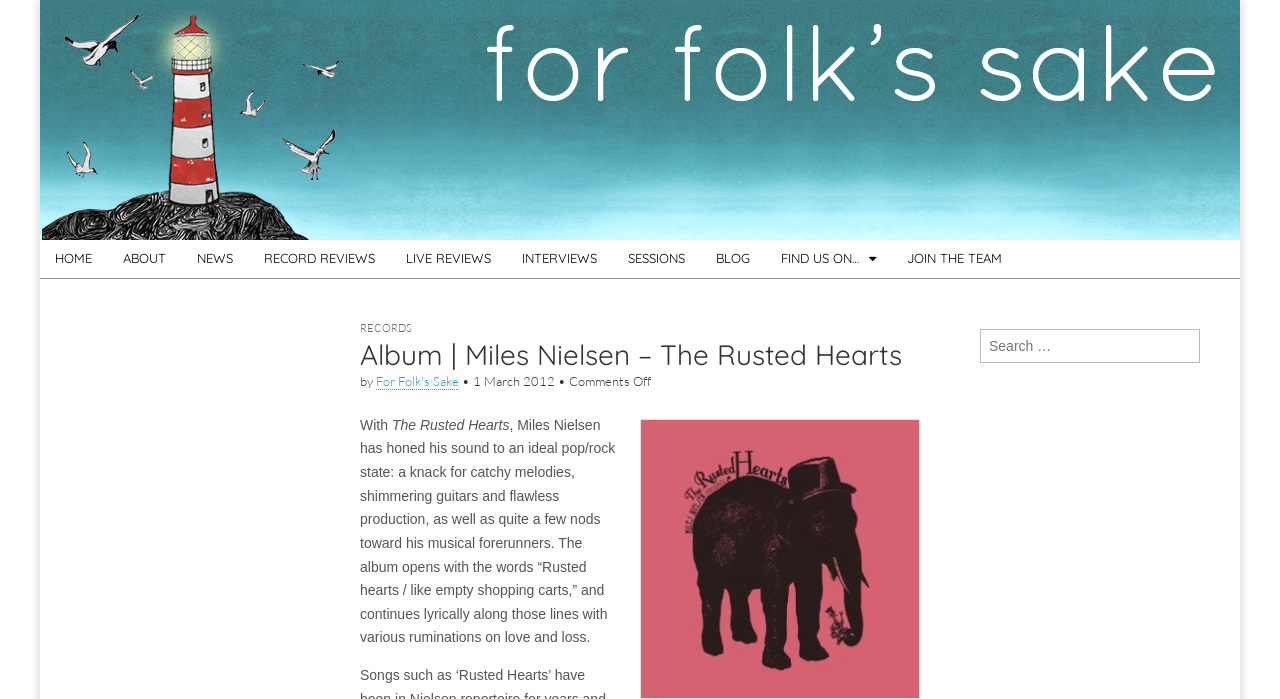Extract the main headline from the webpage and generate its text.

Album | Miles Nielsen – The Rusted Hearts